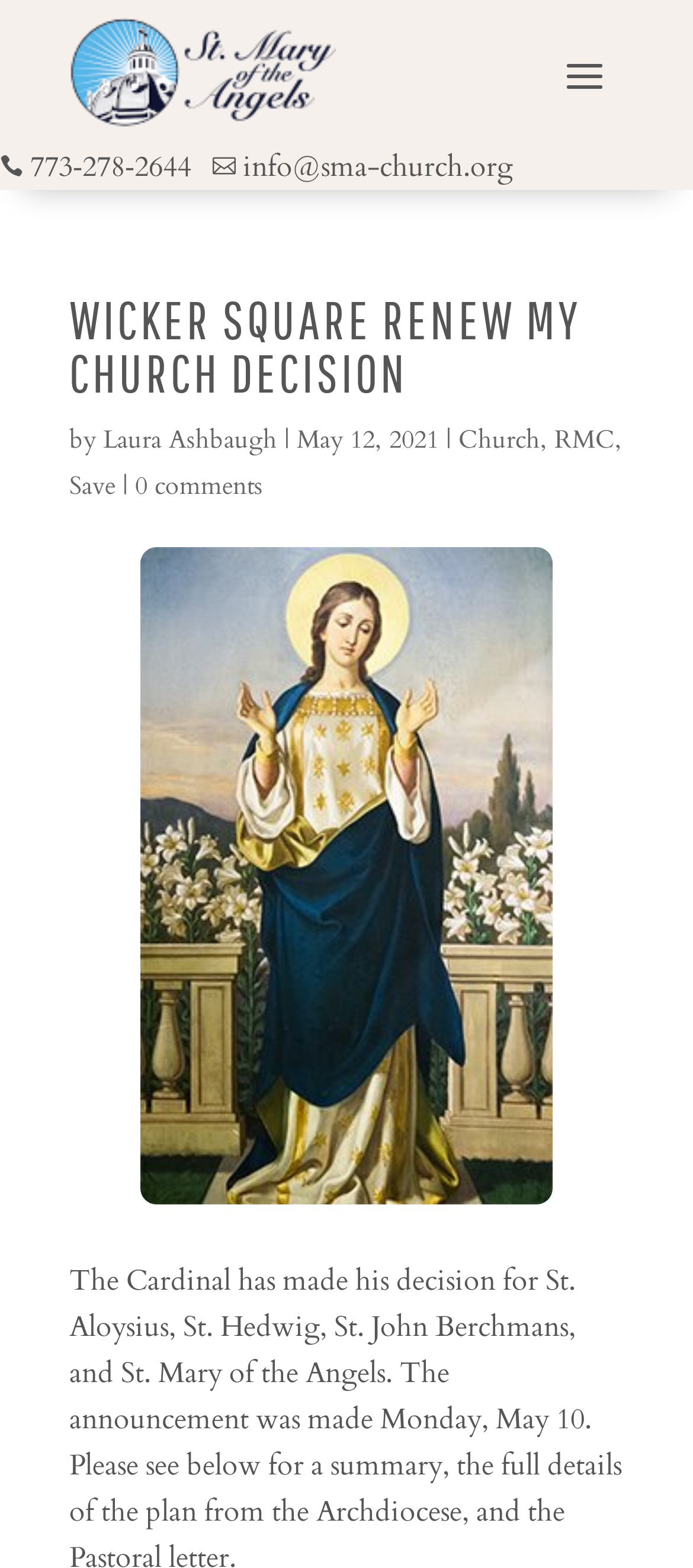From the details in the image, provide a thorough response to the question: What is the email address on the webpage?

I found the email address by looking at the top section of the webpage, where I saw a series of static text elements. One of them contained the email address 'info@sma-church.org'.